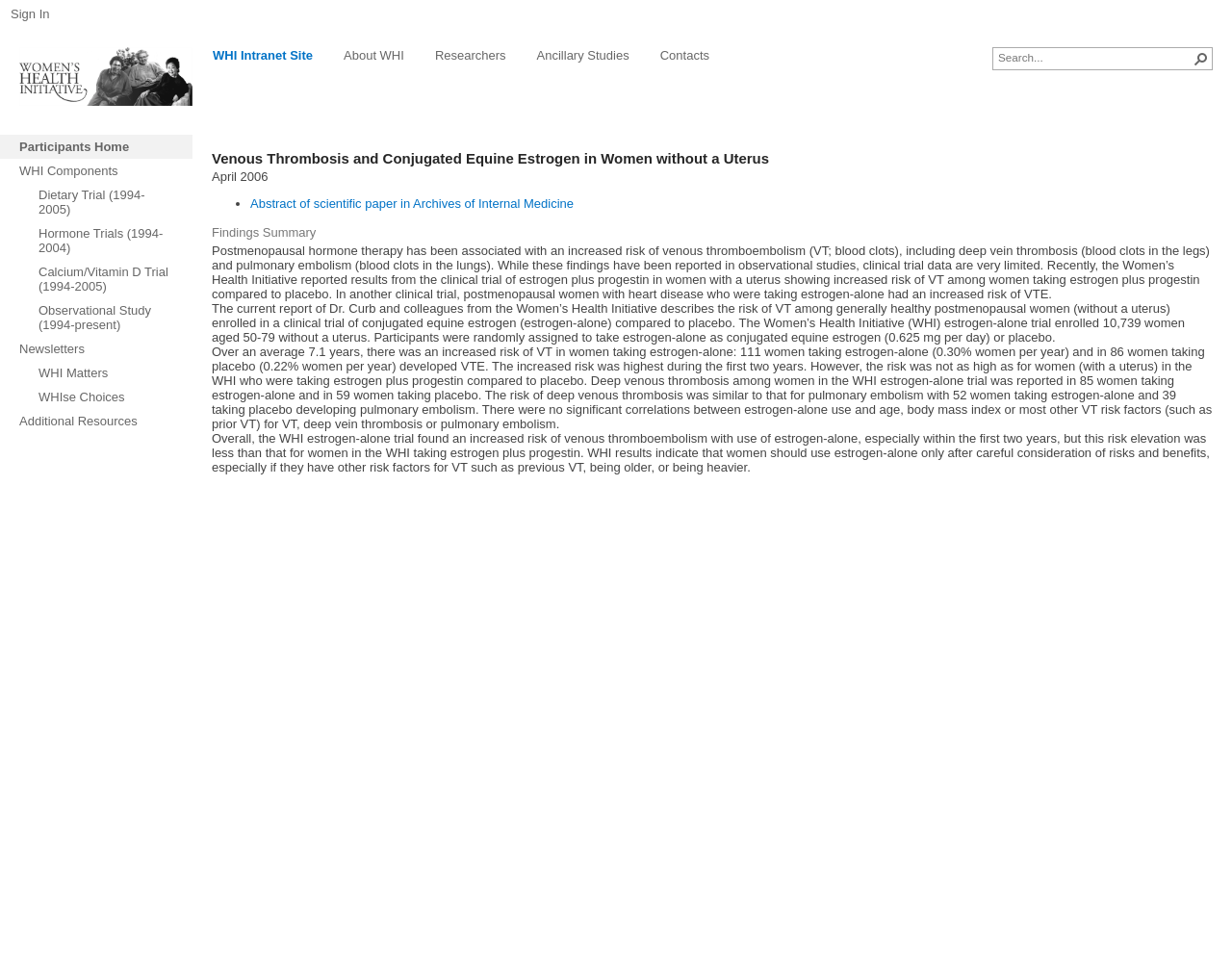What is the main topic of this webpage?
Utilize the image to construct a detailed and well-explained answer.

Based on the webpage content, the main topic is about the relationship between Venous Thrombosis and Conjugated Equine Estrogen in women without a uterus, as described in the headings and paragraphs.